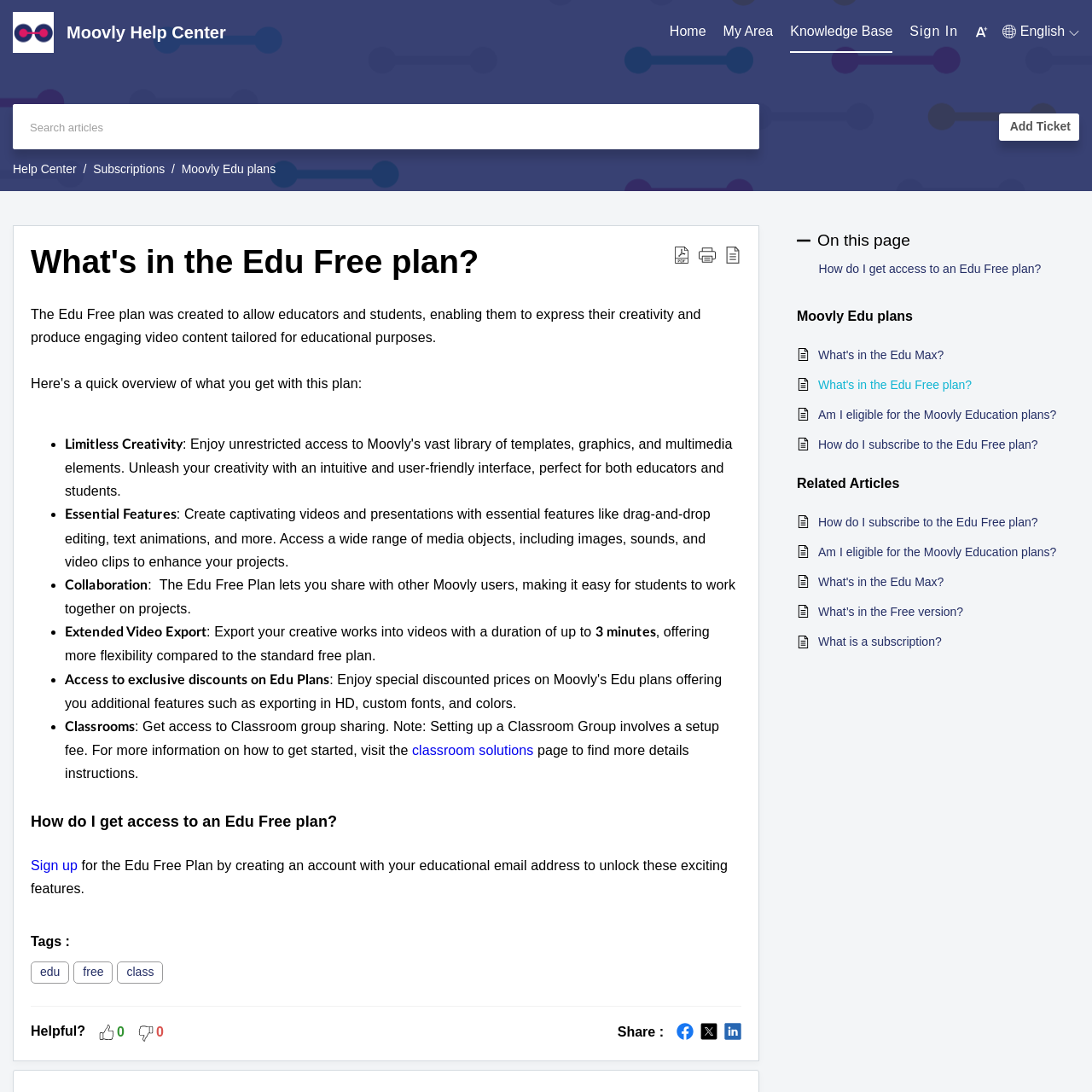Provide the bounding box coordinates of the section that needs to be clicked to accomplish the following instruction: "Sign In."

[0.833, 0.022, 0.877, 0.035]